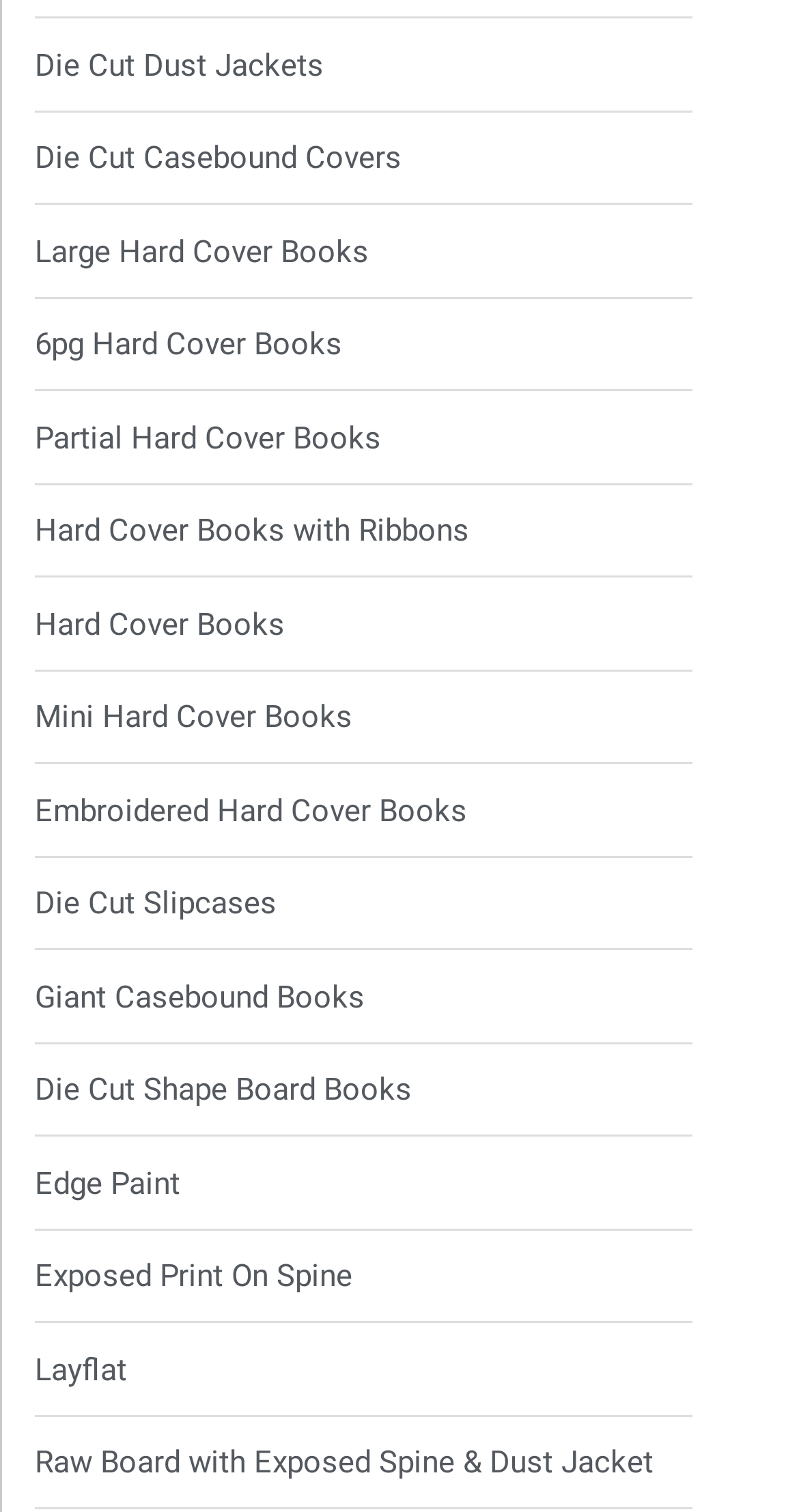Predict the bounding box coordinates of the UI element that matches this description: "Hard Cover Books with Ribbons". The coordinates should be in the format [left, top, right, bottom] with each value between 0 and 1.

[0.044, 0.336, 0.959, 0.367]